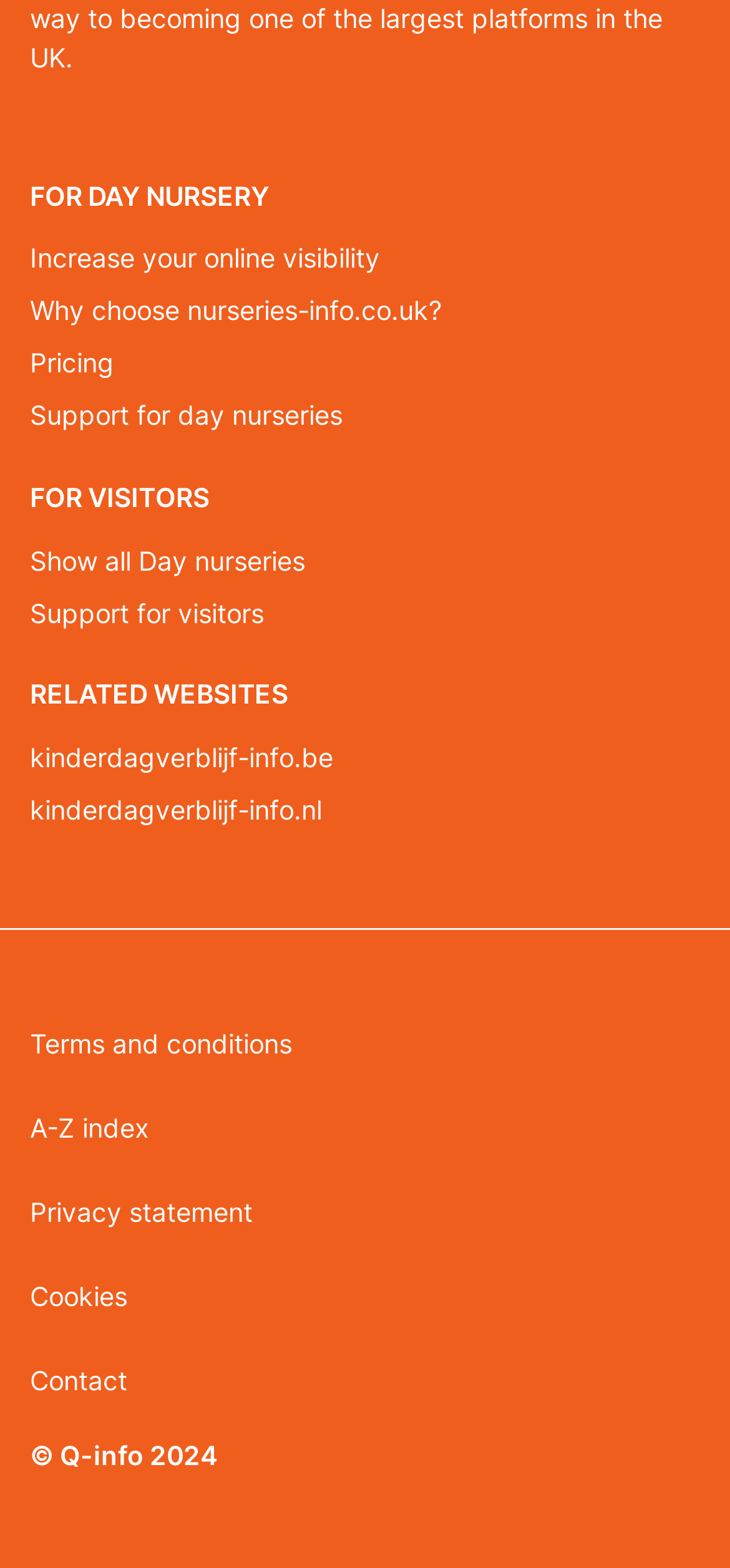Based on the image, provide a detailed and complete answer to the question: 
How many sections are there on the website?

The website appears to be divided into three main sections: 'FOR DAY NURSERY', 'FOR VISITORS', and 'RELATED WEBSITES', each with its own set of links and information.